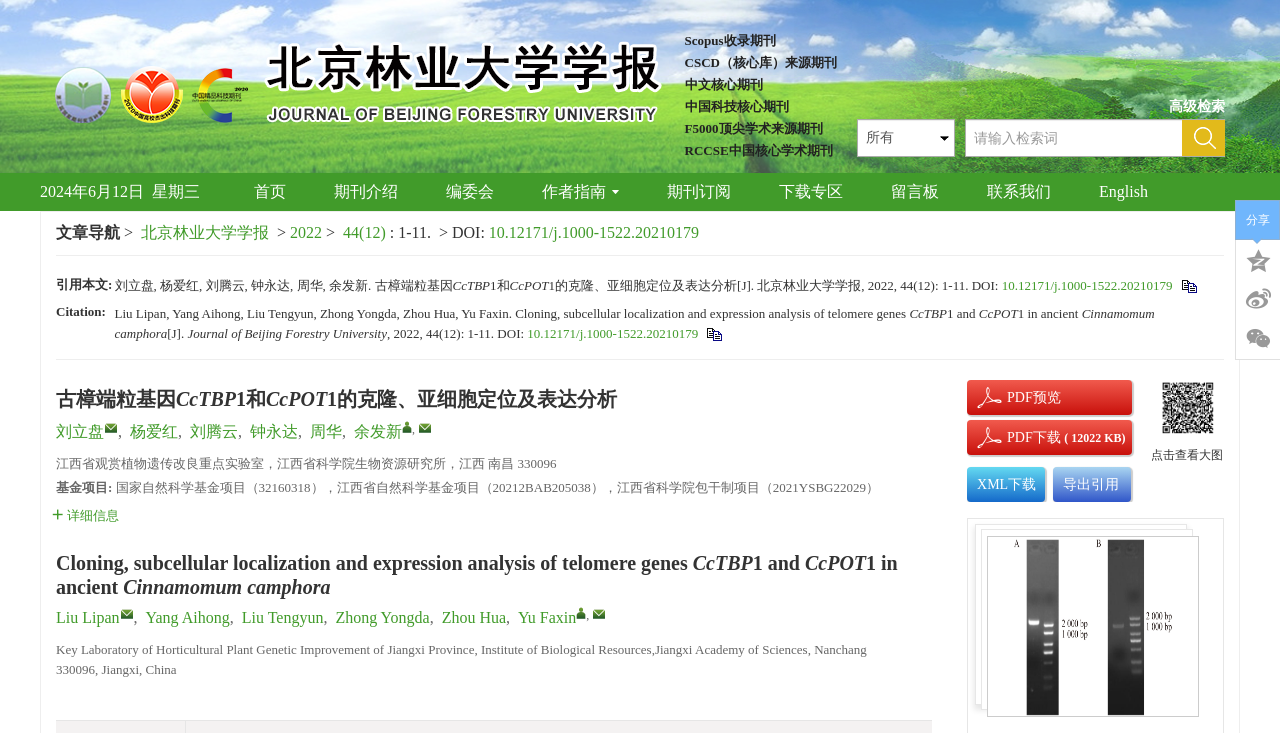Predict the bounding box for the UI component with the following description: "详细信息".

[0.041, 0.692, 0.093, 0.717]